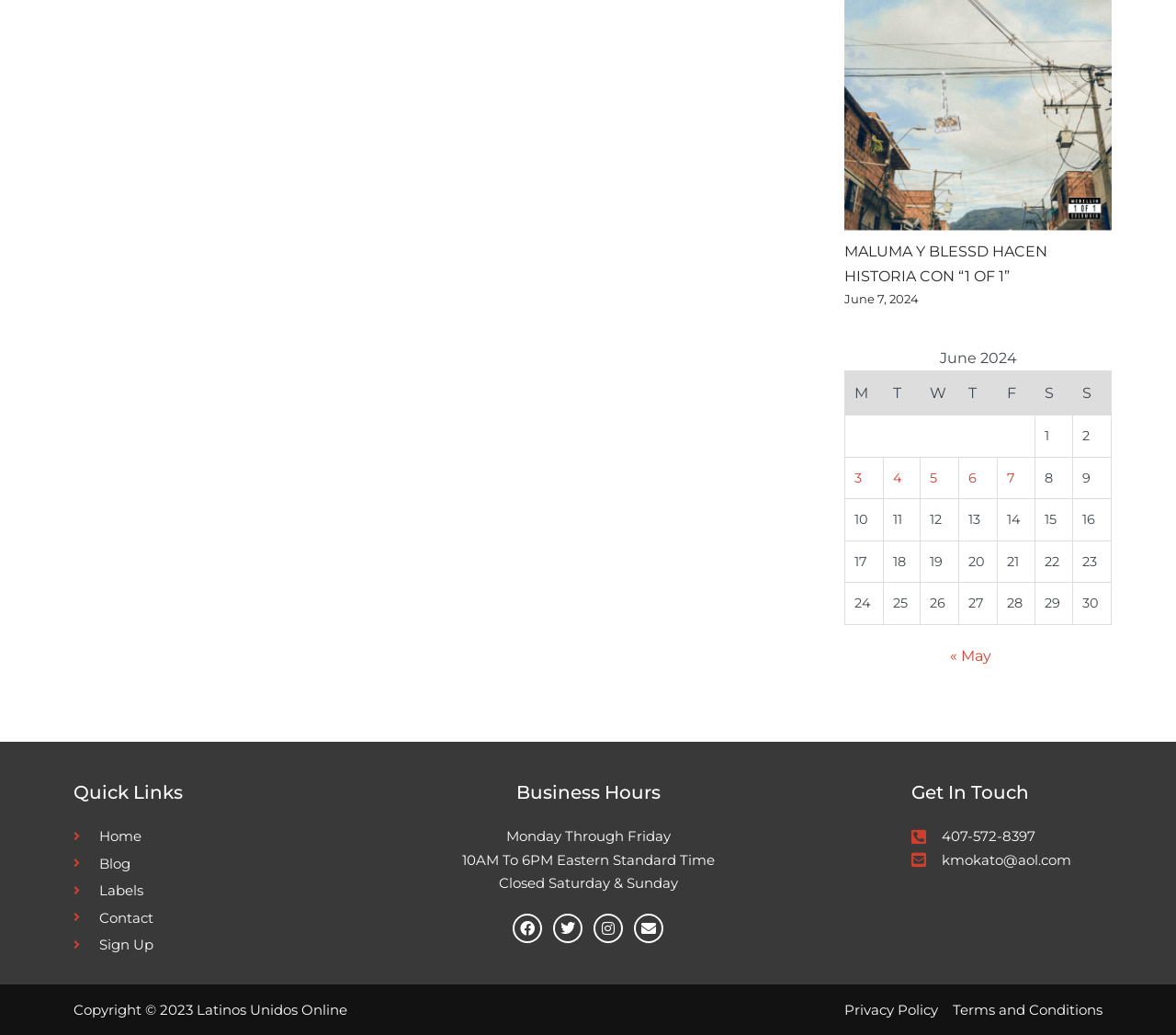What are the business hours?
Please look at the screenshot and answer using one word or phrase.

10AM To 6PM Eastern Standard Time